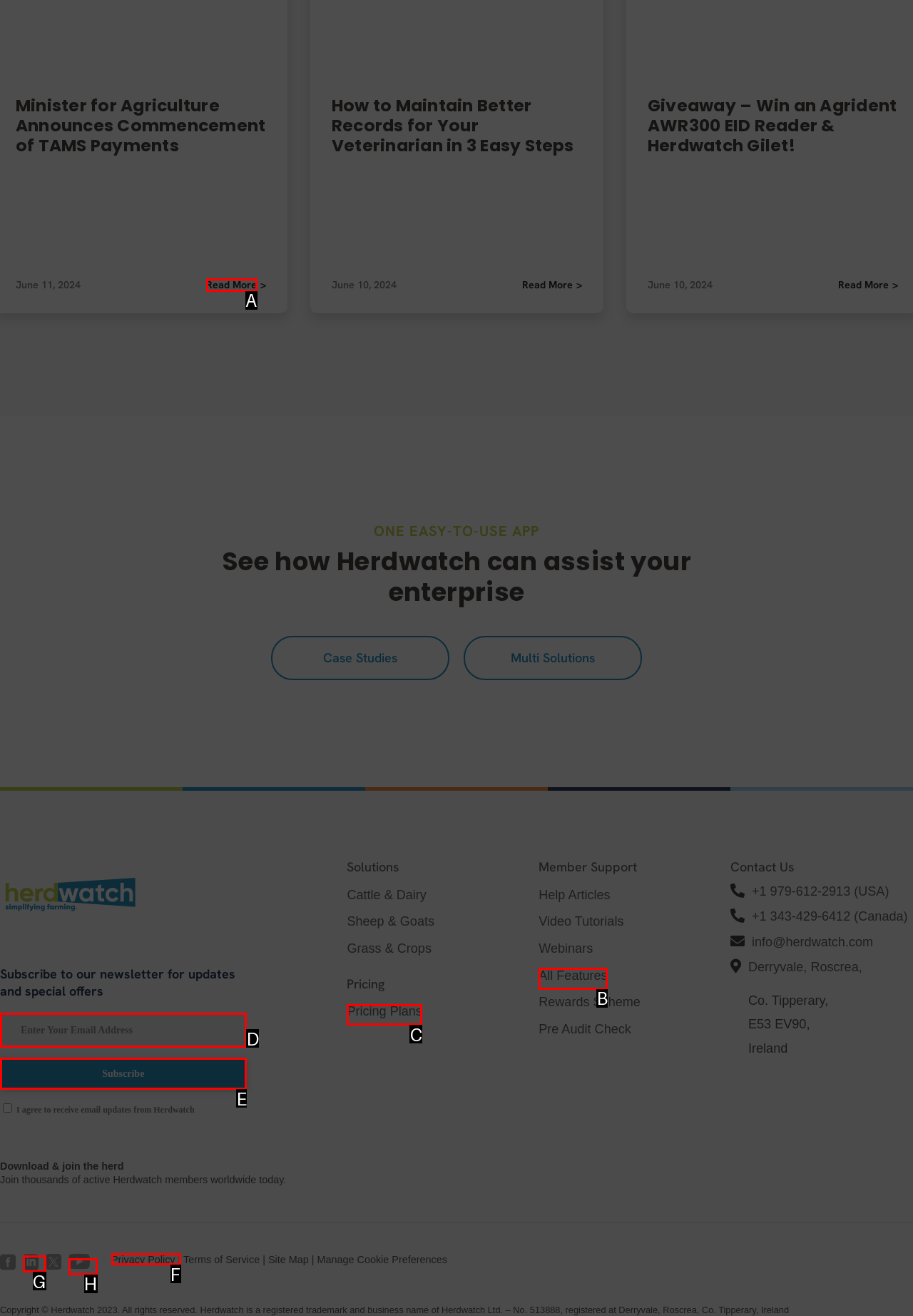Which HTML element among the options matches this description: sign in? Answer with the letter representing your choice.

None